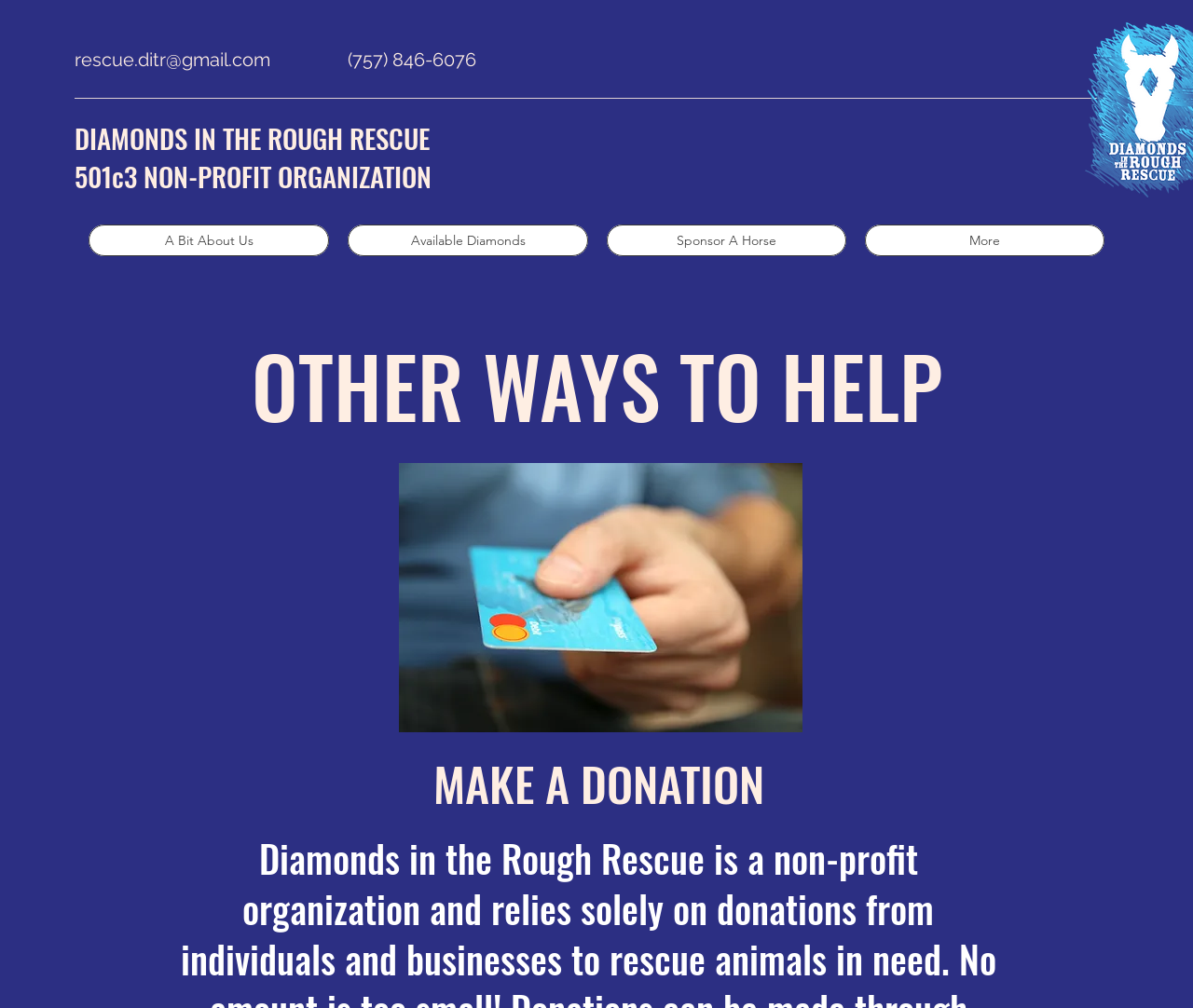Respond with a single word or phrase to the following question: How many navigation links are there?

4